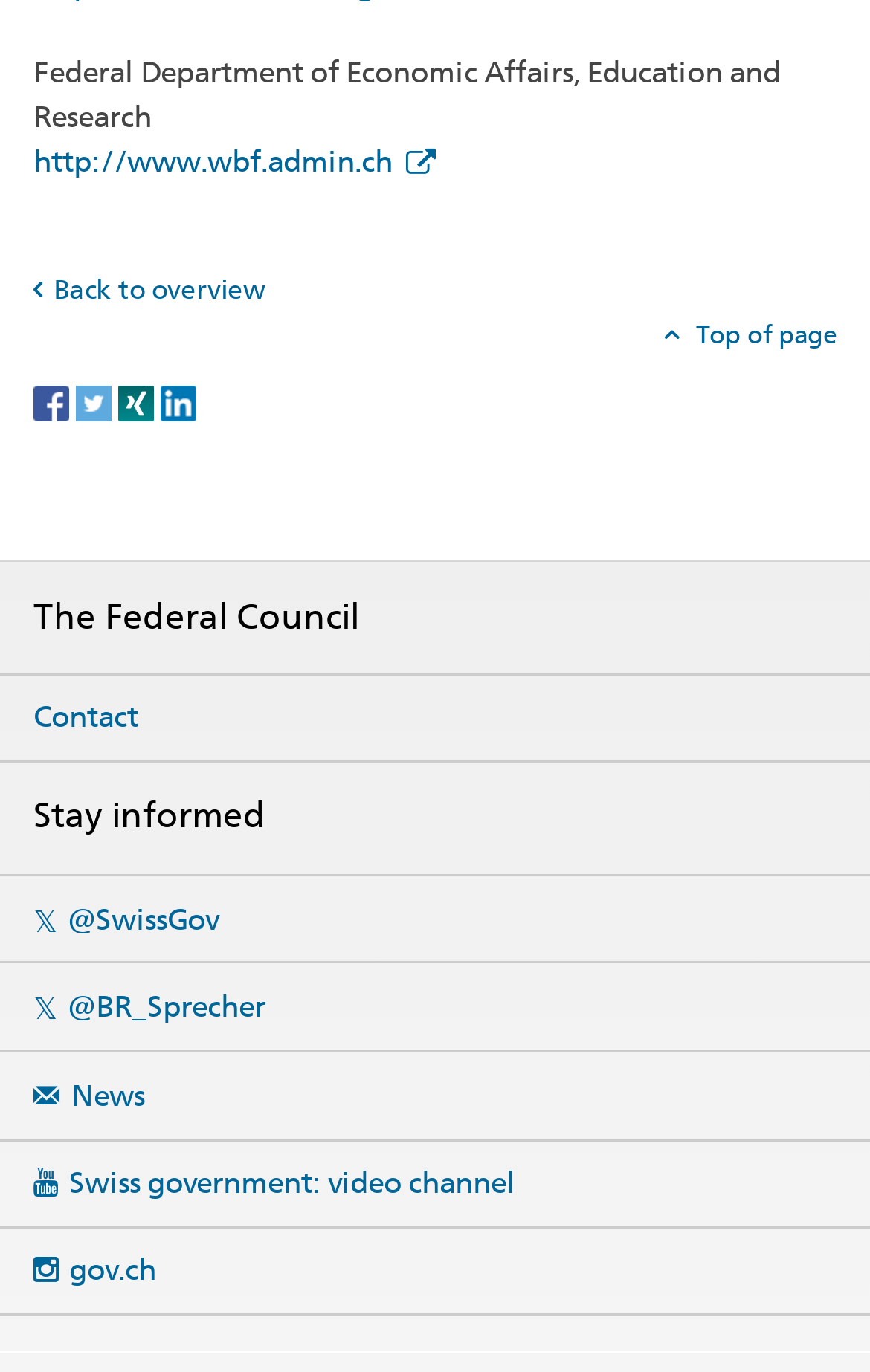Please identify the bounding box coordinates of the element I need to click to follow this instruction: "Share on Facebook".

[0.038, 0.28, 0.087, 0.305]